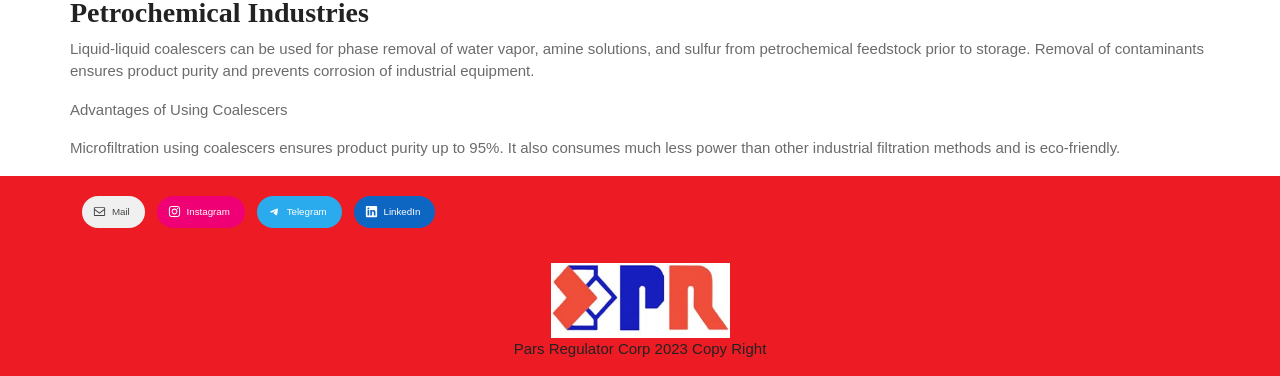Using the description "Mail", predict the bounding box of the relevant HTML element.

[0.064, 0.534, 0.113, 0.594]